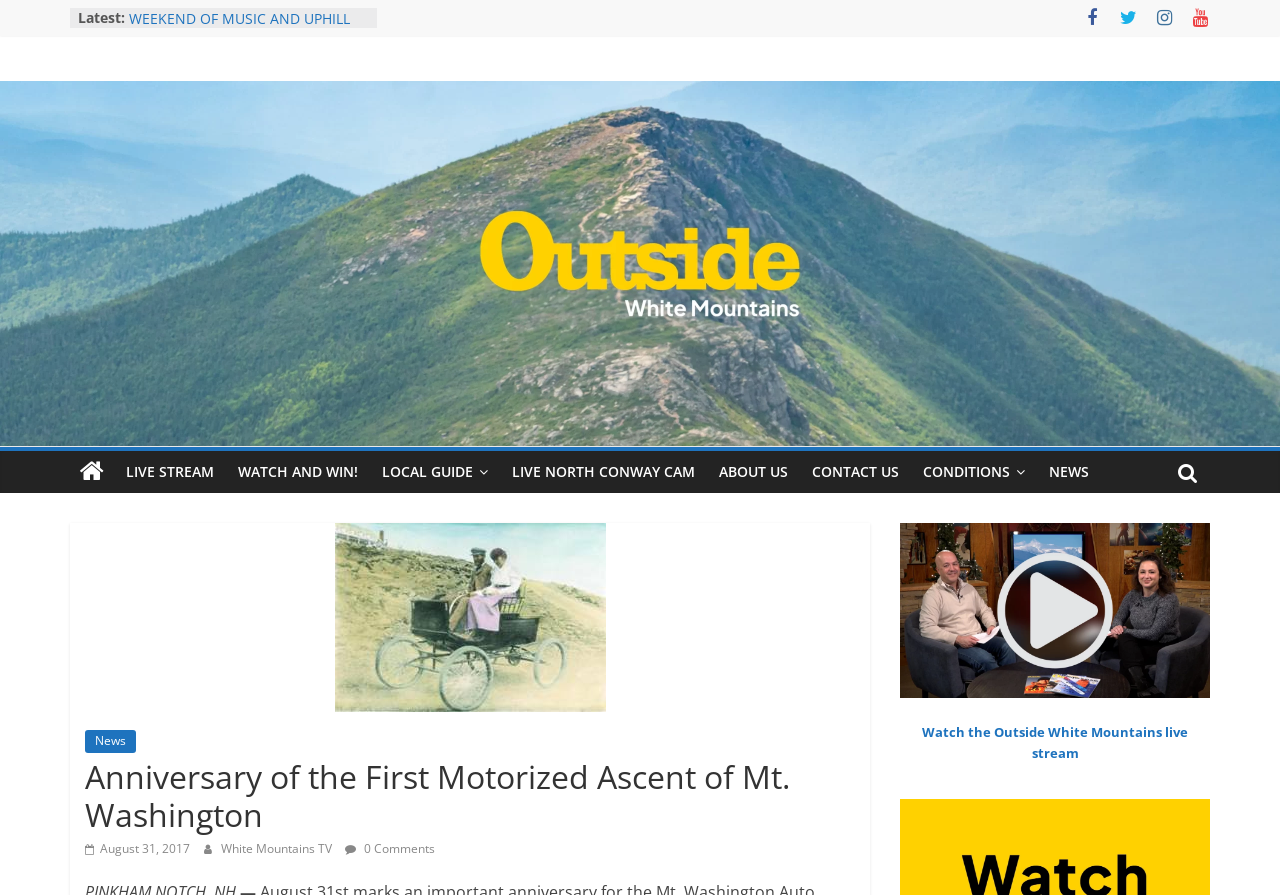Use the details in the image to answer the question thoroughly: 
What is the topic of the main article?

I found the answer by looking at the main heading of the article, which says 'Anniversary of the First Motorized Ascent of Mt. Washington', indicating that it's the topic of the main article.